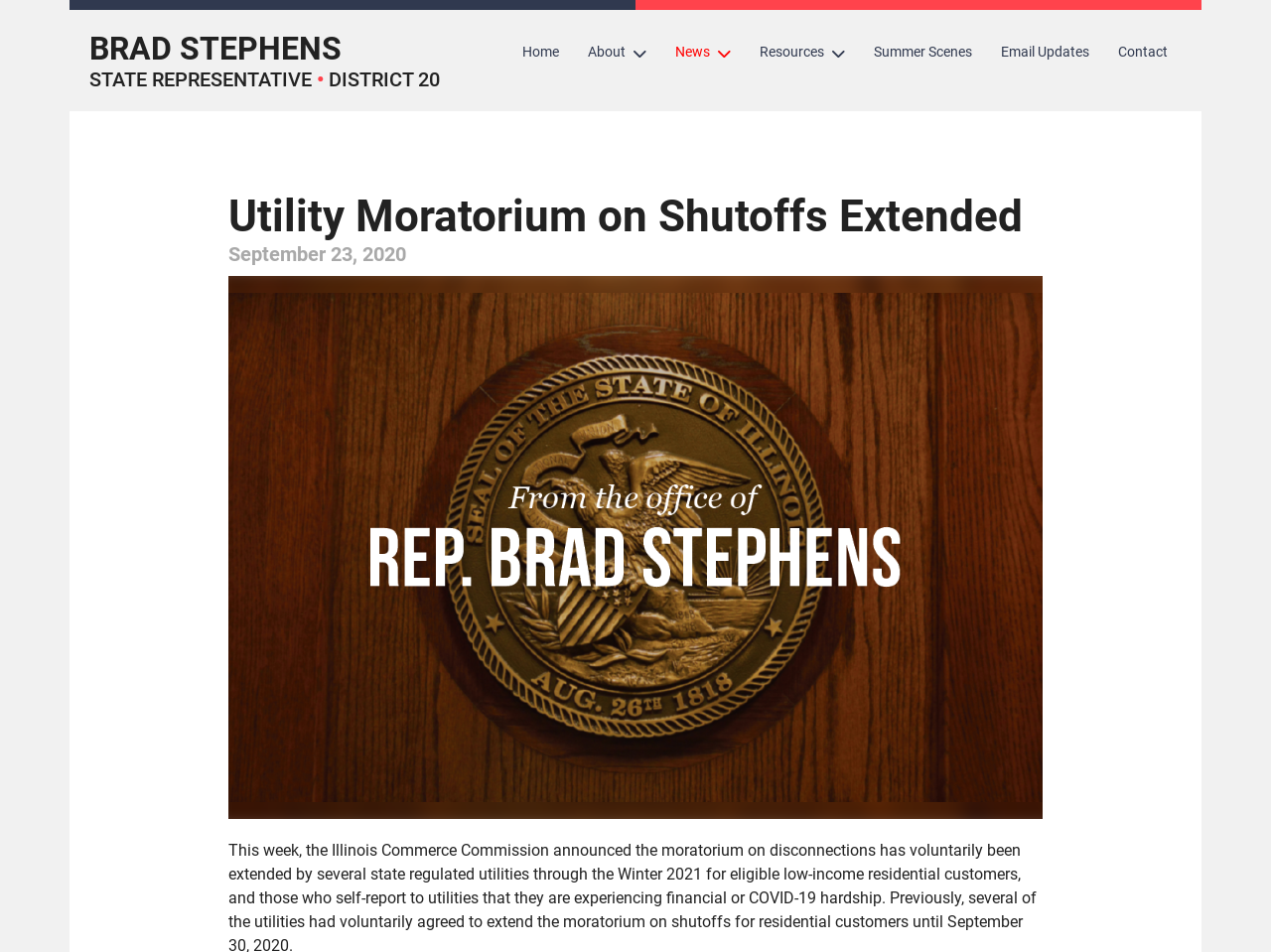What is the date of the news article?
Based on the image content, provide your answer in one word or a short phrase.

September 23, 2020